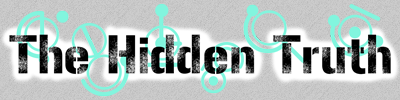Provide a comprehensive description of the image.

The image titled "The Hidden Truth" features bold, stylized text, capturing attention with its striking font and creative design. The text is prominently displayed against a textured grey background, enhanced with a playful arrangement of turquoise graphic elements that include circles and abstract shapes. This artistic presentation serves to intrigue viewers, inviting them to explore the deeper meanings and insights embedded within the content that follows. The title suggests a theme of uncovering hidden knowledge or secrets, fitting within the context of a discussion about computers and technology, particularly in a universe where digital data can conceal both marvels and threats.